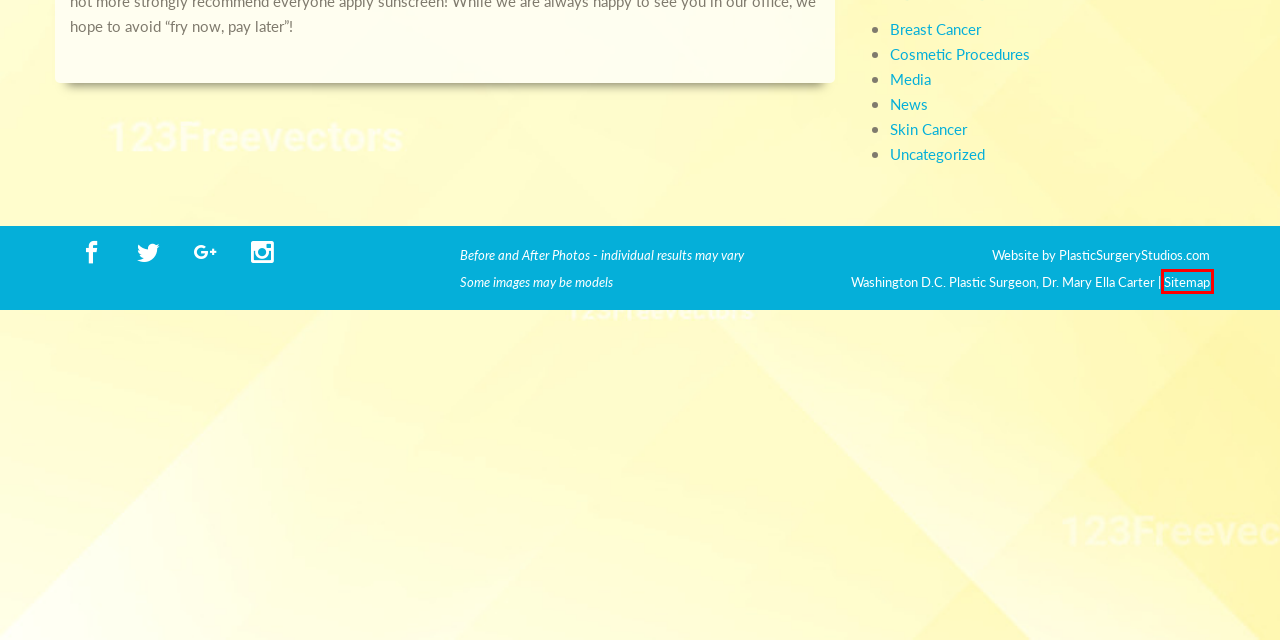Review the screenshot of a webpage that includes a red bounding box. Choose the webpage description that best matches the new webpage displayed after clicking the element within the bounding box. Here are the candidates:
A. Testimonials - Washington D.C. | Mary Ella Carter, MD FACS
B. Skin Cancer Archives - Mary Ella Carter, MD FACS, LLC
C. Blog - Washington D.C. | Mary Ella Carter, MD FACS
D. Memorial Day | Mary Ella Carter, MD FACS
E. Sitemap - Washington D.C. | Mary Ella Carter, MD FACS
F. Happy February! | Mary Ella Carter, MD FACS
G. Media Archives - Mary Ella Carter, MD FACS, LLC
H. Washington D.C. Plastic Surgeon | Mary Ella Carter, MD FACS

E